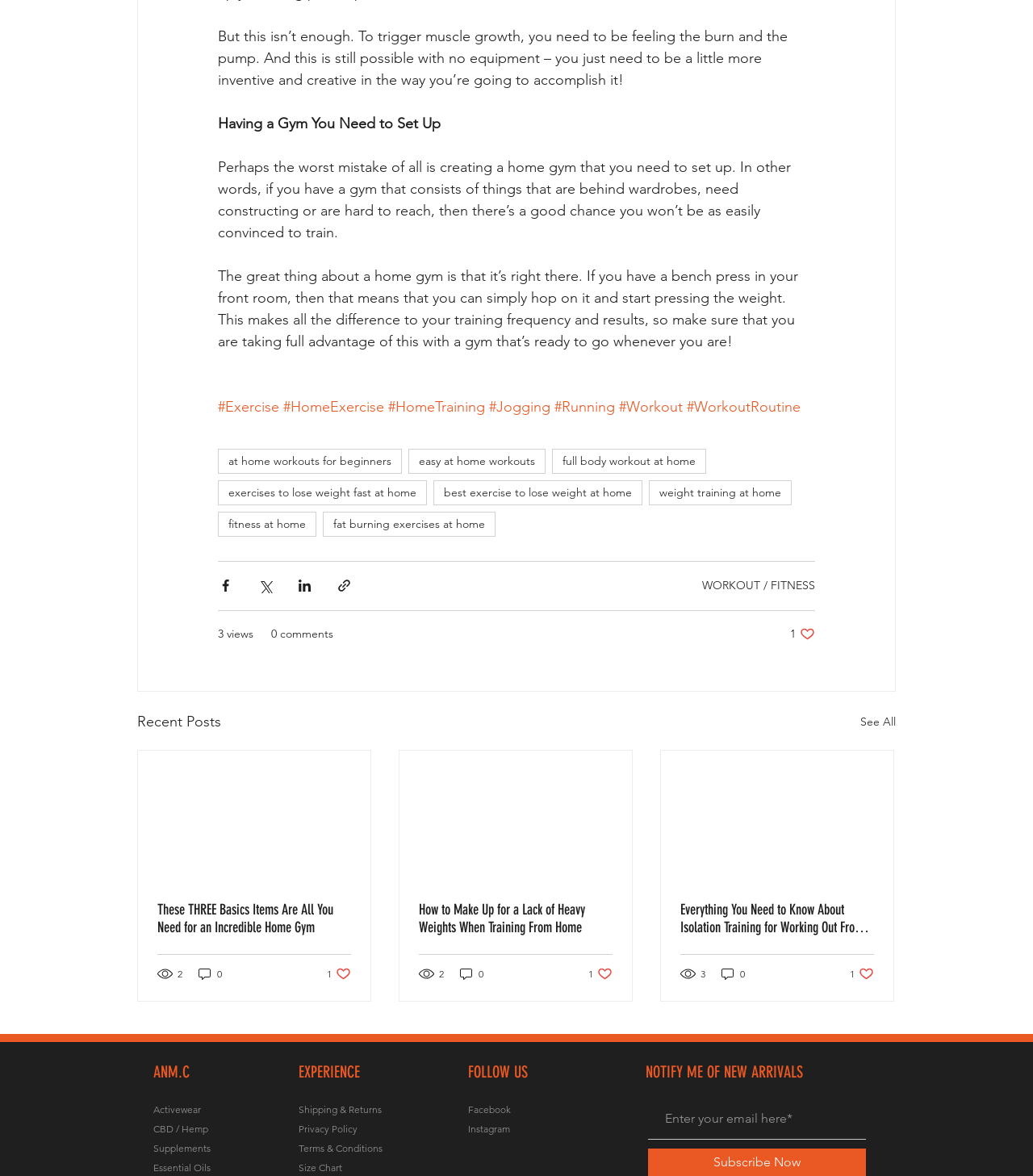What is the purpose of the textbox at the bottom of the webpage?
Give a one-word or short-phrase answer derived from the screenshot.

Enter email for new arrivals